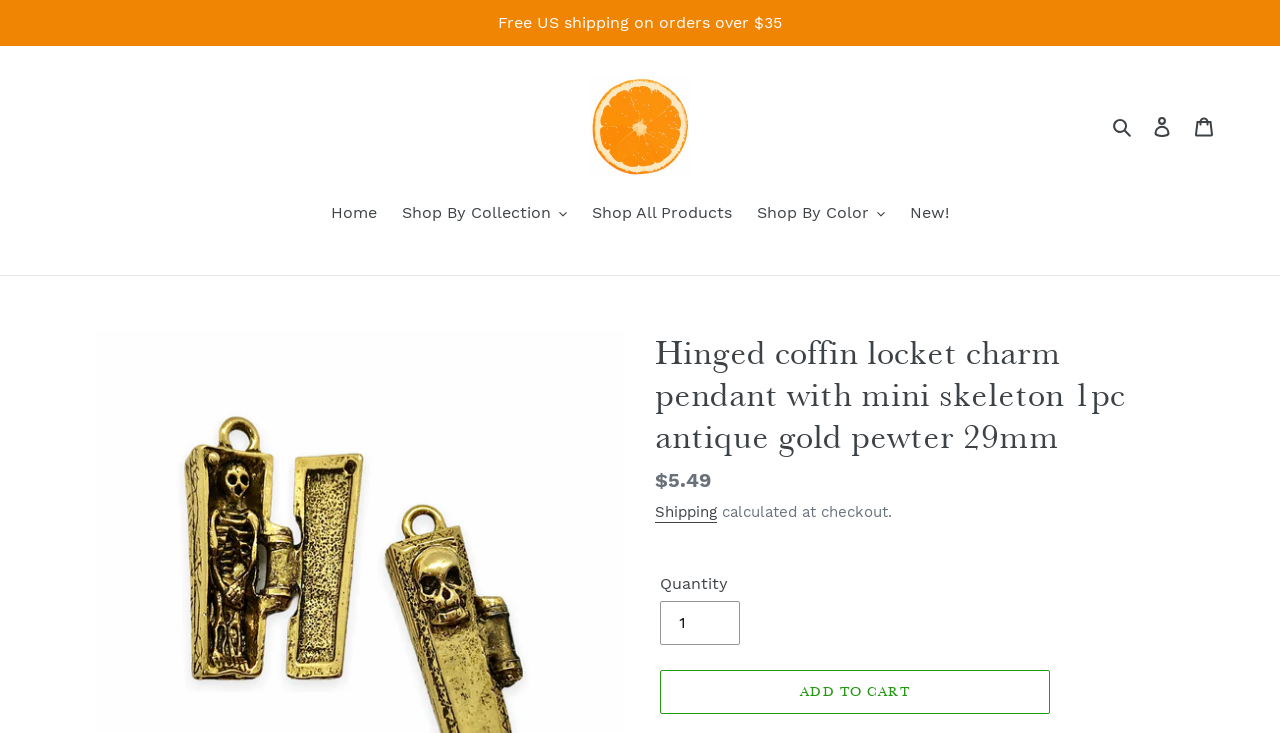What is the price of the pendant?
Based on the image, provide your answer in one word or phrase.

$5.49